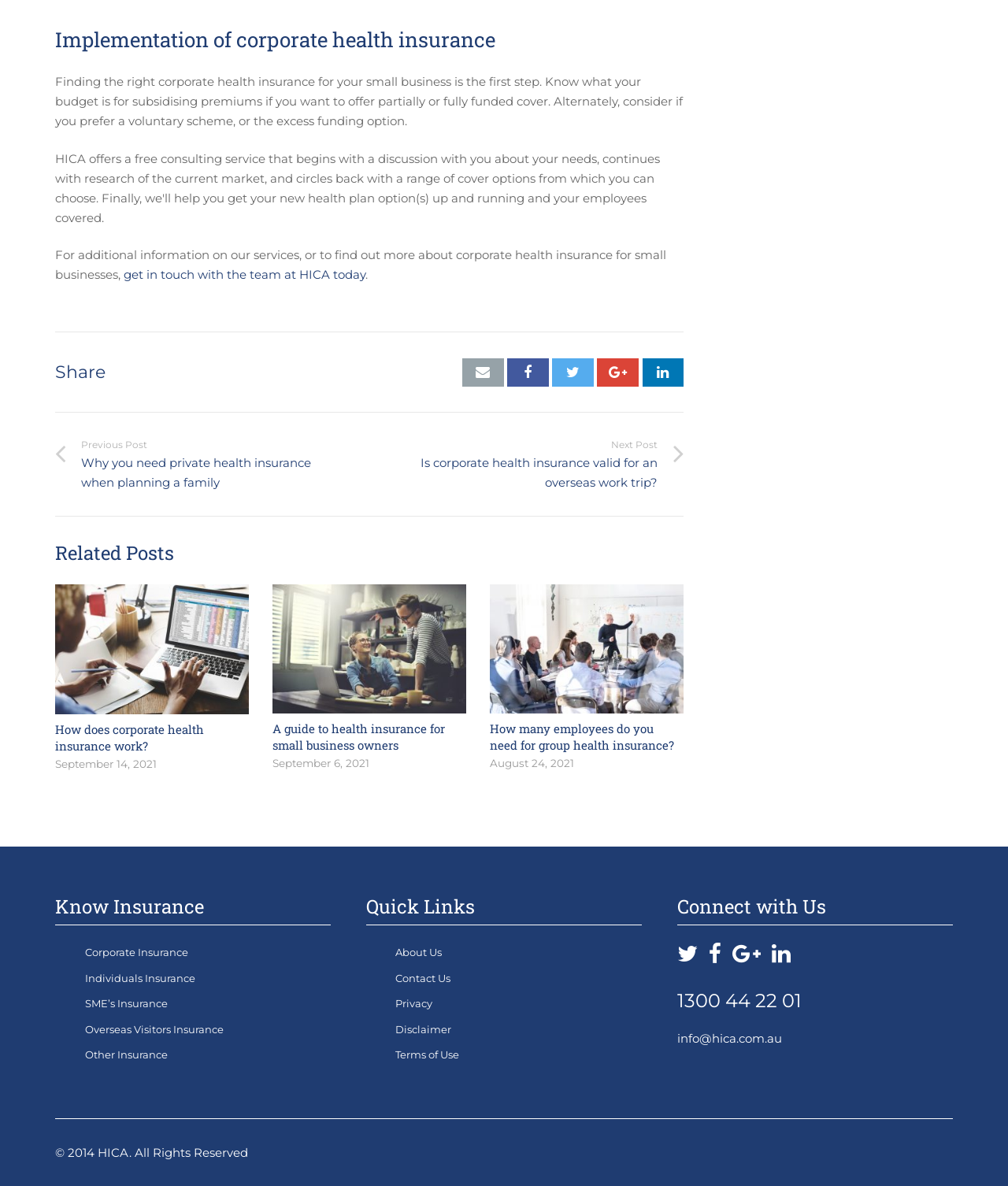Determine the bounding box coordinates (top-left x, top-left y, bottom-right x, bottom-right y) of the UI element described in the following text: Overseas Visitors Insurance

[0.084, 0.862, 0.221, 0.873]